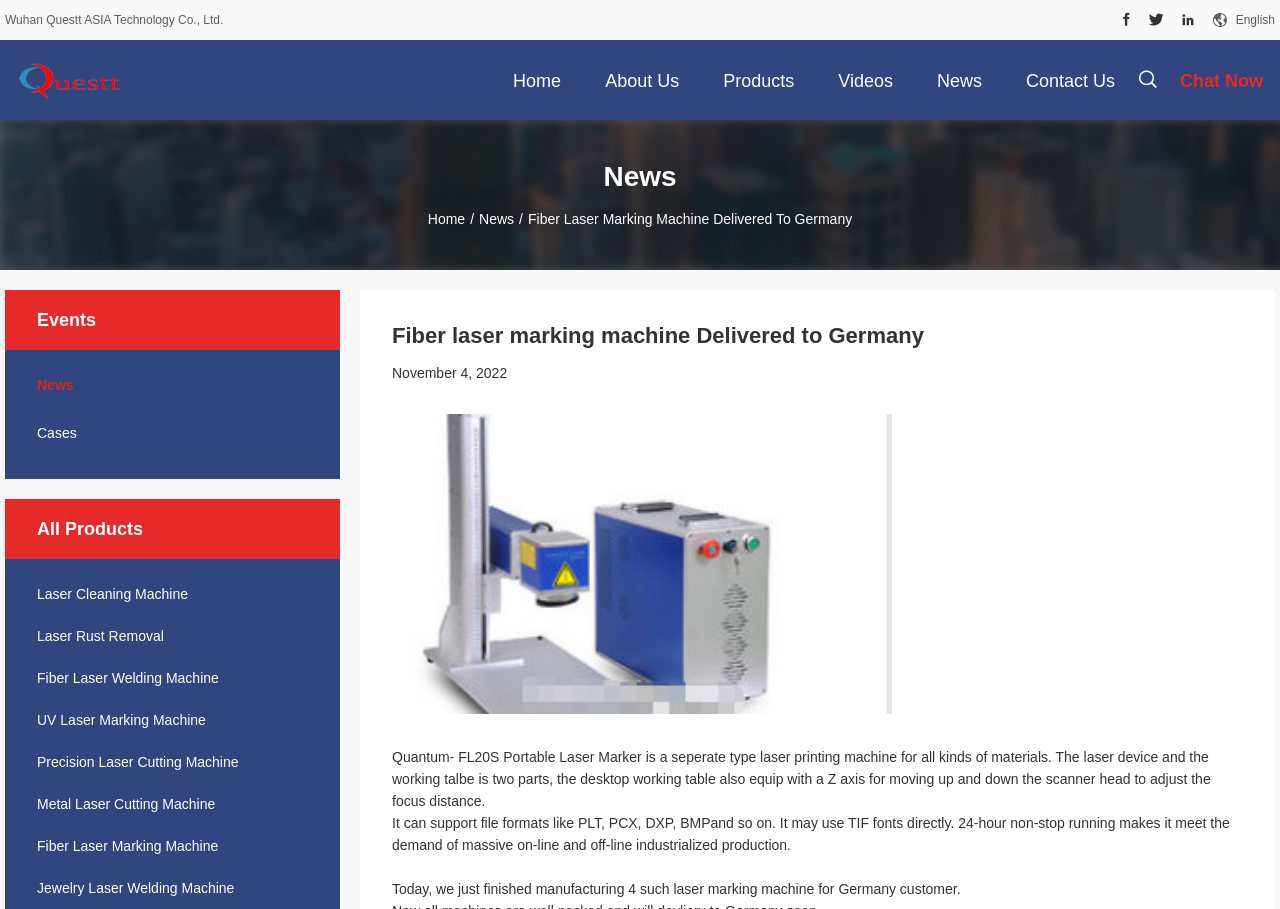Use a single word or phrase to answer the question: 
What file formats can the laser marking machine support?

PLT, PCX, DXP, BMP